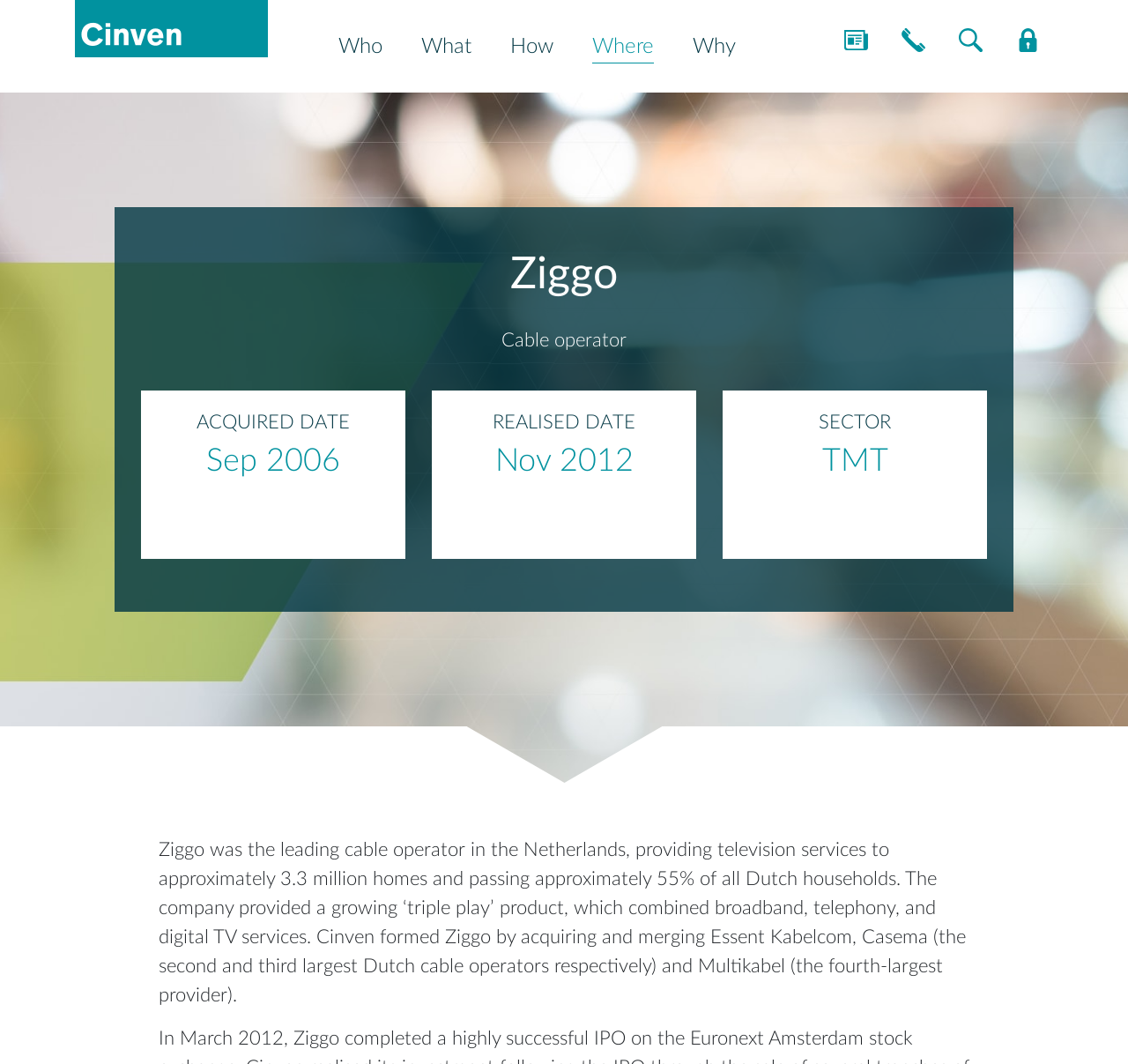Please identify the coordinates of the bounding box for the clickable region that will accomplish this instruction: "Go to Who".

[0.3, 0.029, 0.339, 0.059]